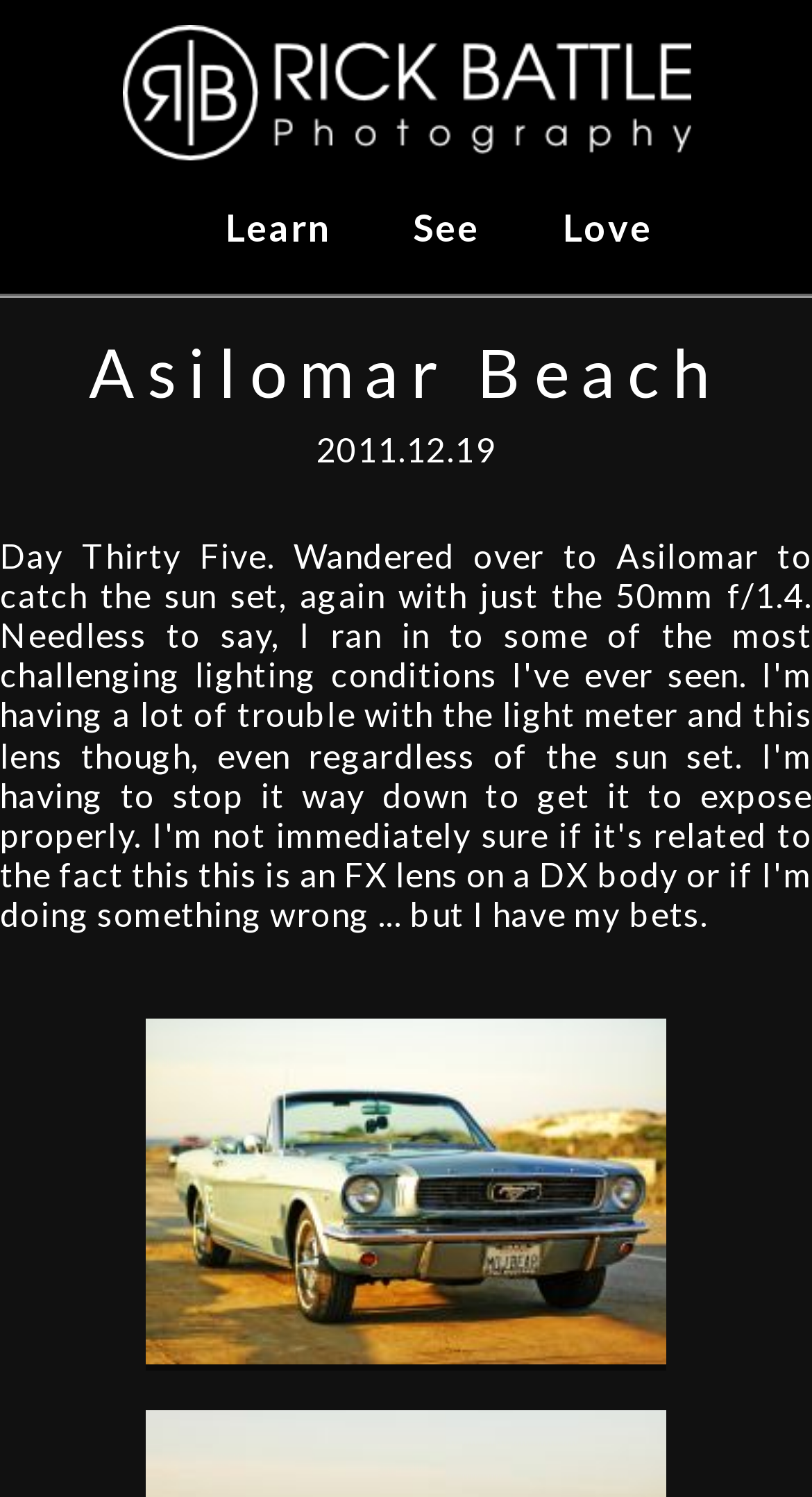Please provide the bounding box coordinates for the UI element as described: "Love". The coordinates must be four floats between 0 and 1, represented as [left, top, right, bottom].

[0.647, 0.111, 0.85, 0.196]